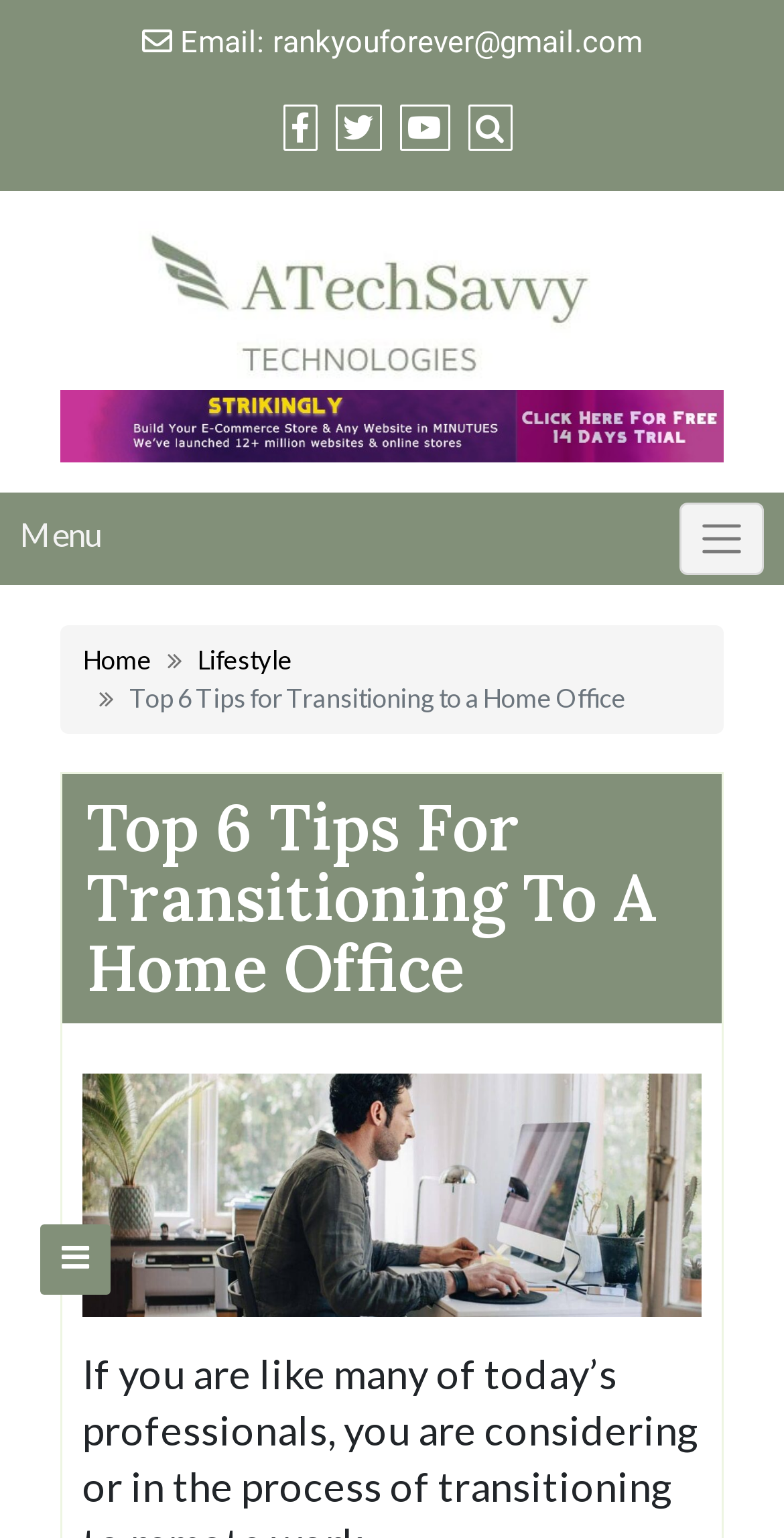Locate the bounding box of the UI element described in the following text: "alt="strikingly best website builder"".

[0.077, 0.262, 0.923, 0.287]